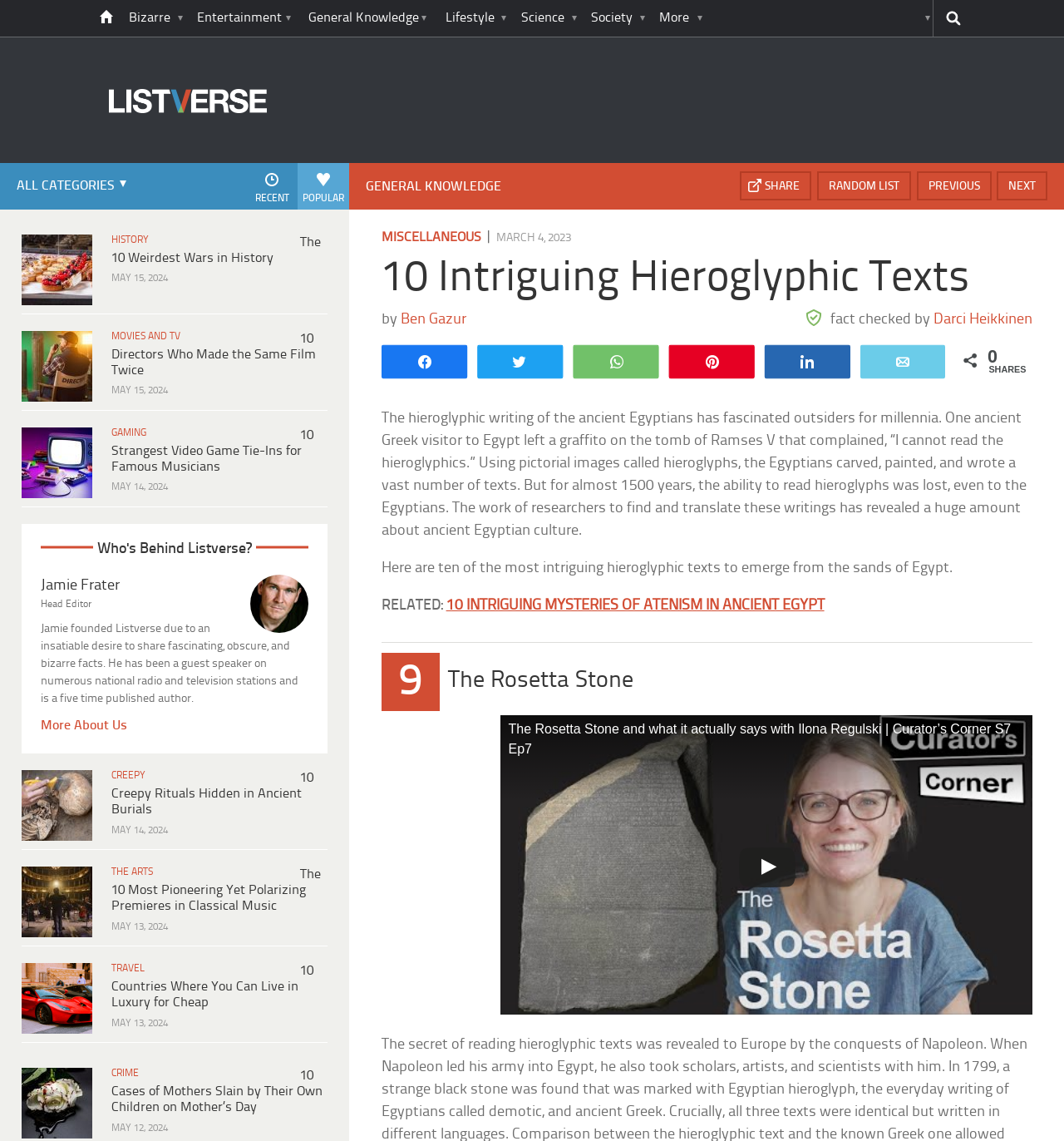Please reply with a single word or brief phrase to the question: 
What is the date of the article 'The 10 Weirdest Wars in History'?

MAY 15, 2024